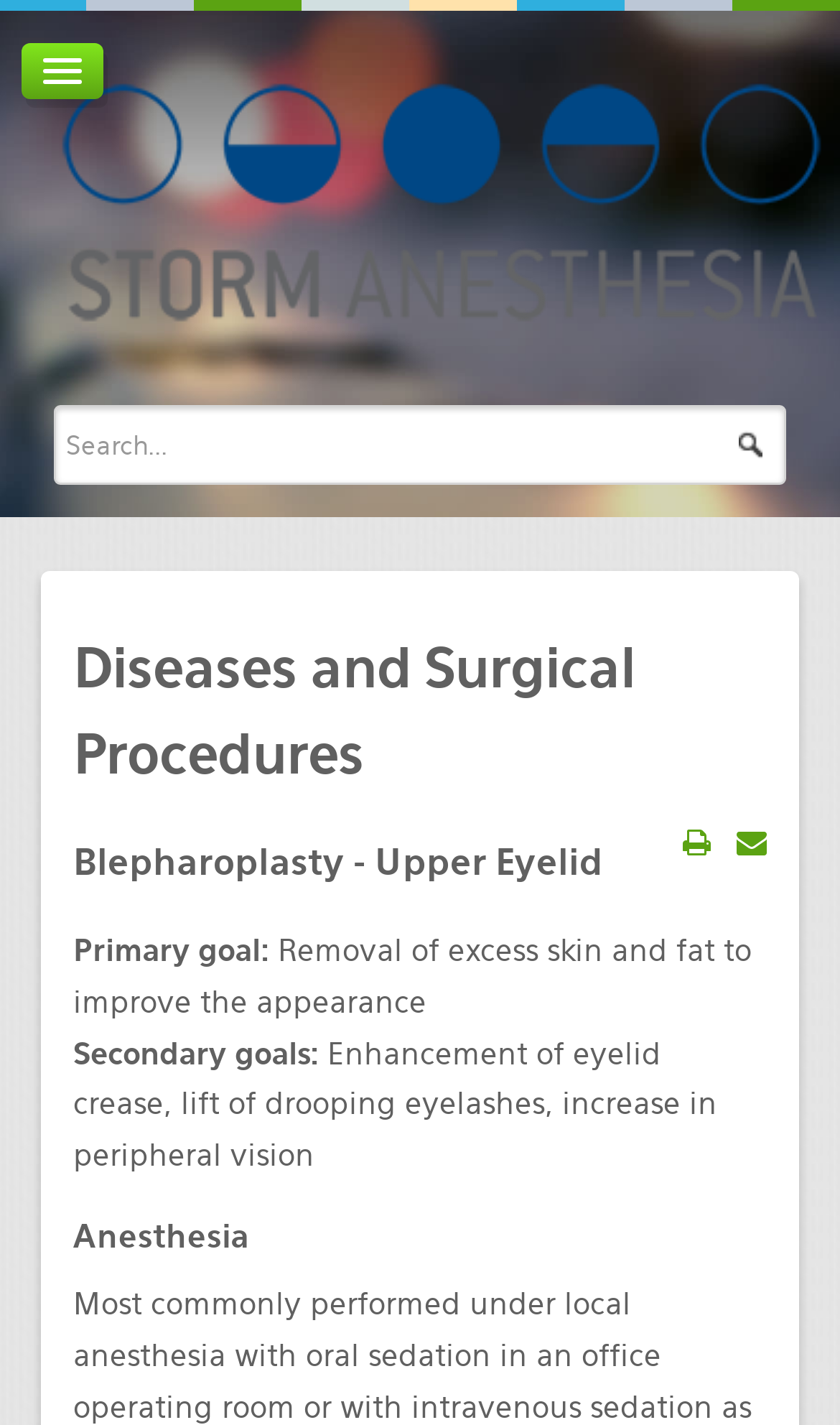Please extract and provide the main headline of the webpage.

Diseases and Surgical Procedures